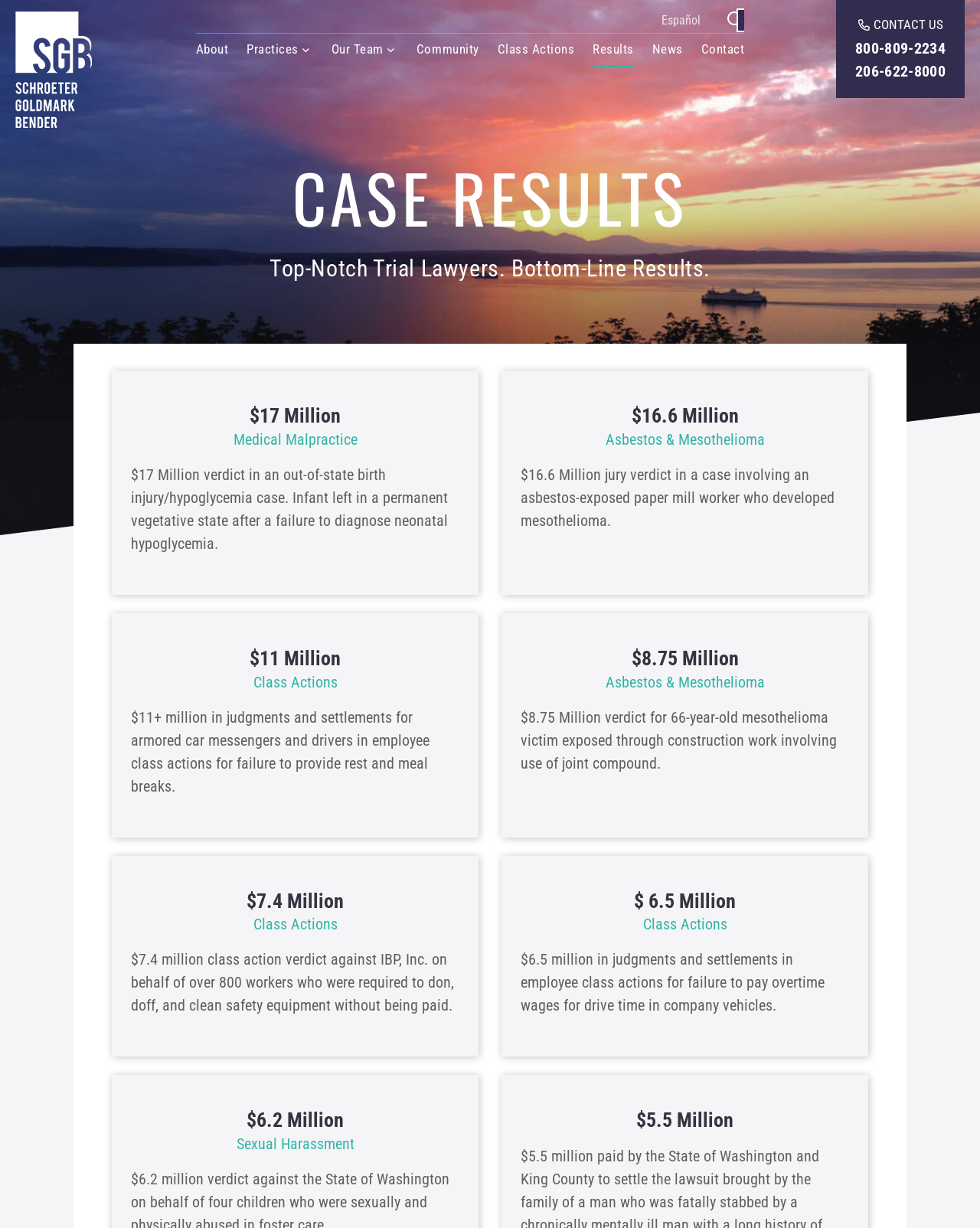Find the bounding box coordinates for the HTML element described as: "Class Actions". The coordinates should consist of four float values between 0 and 1, i.e., [left, top, right, bottom].

[0.507, 0.027, 0.586, 0.055]